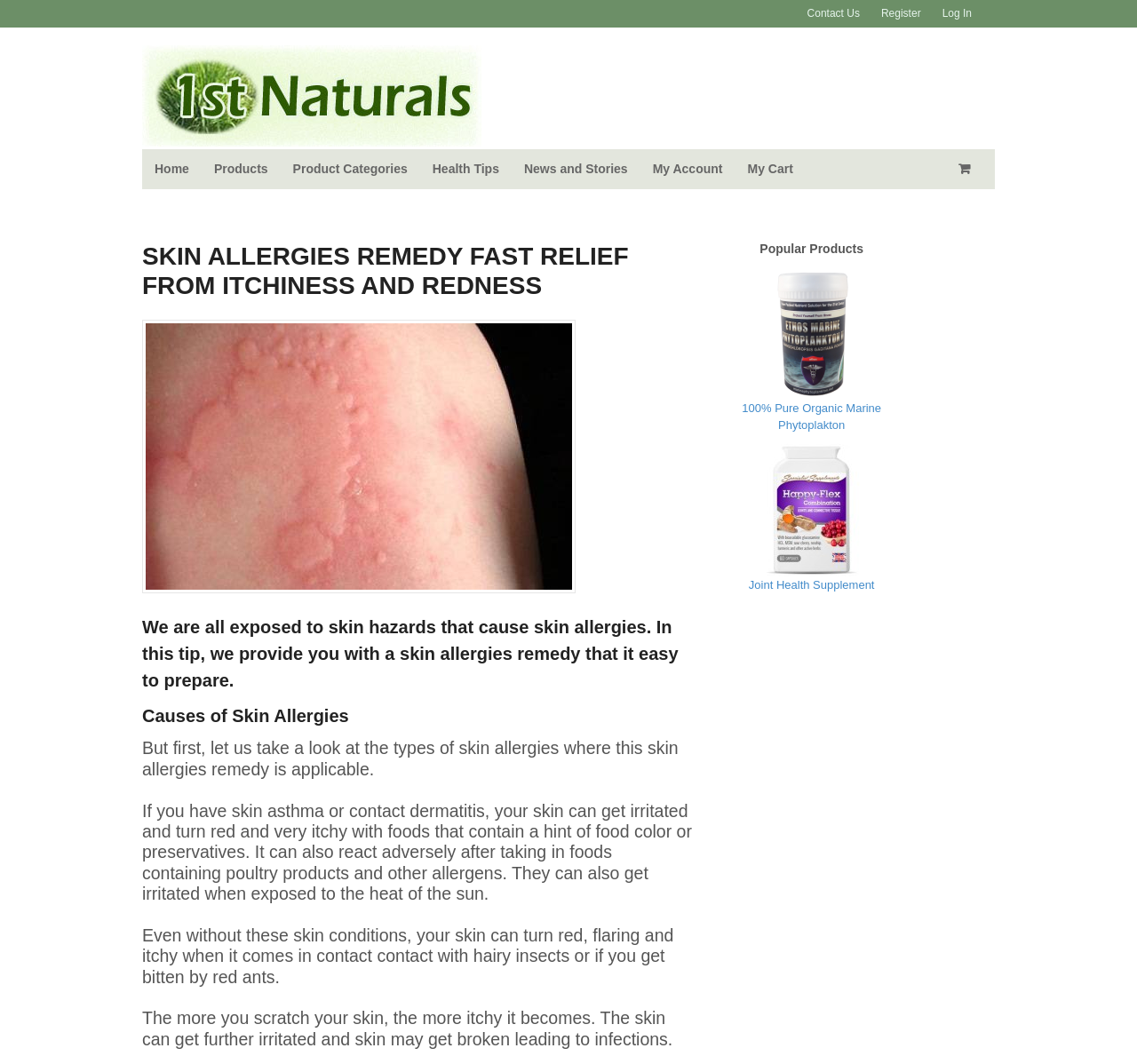Locate the bounding box coordinates of the element I should click to achieve the following instruction: "Click on the 'Contact Us' link".

[0.7, 0.0, 0.766, 0.026]